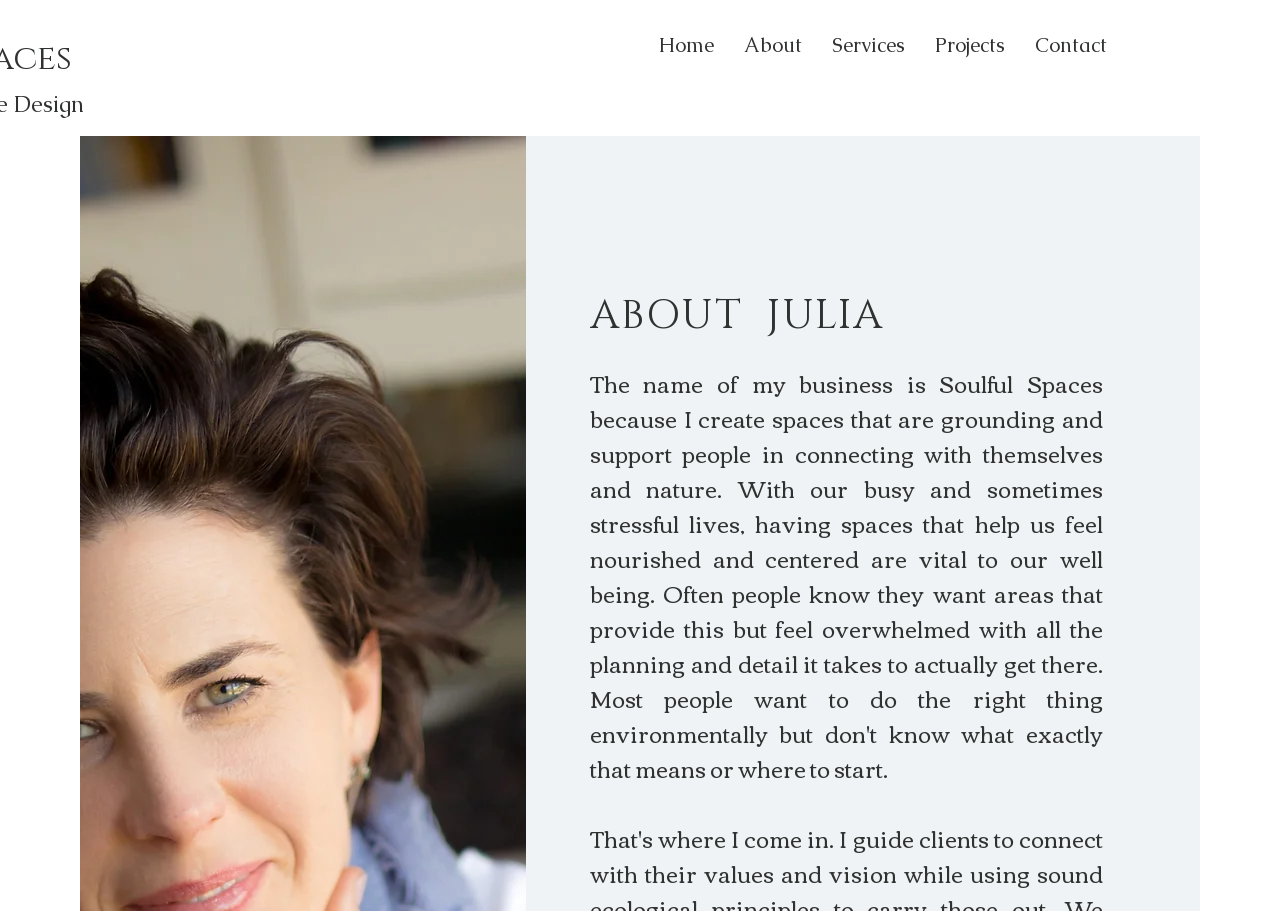How can you contact Julia Parker?
Please answer the question as detailed as possible.

The navigation menu at the top of the webpage has a link to 'Contact', which suggests that you can contact Julia Parker through the 'Contact' page, likely by filling out a form or sending an email.